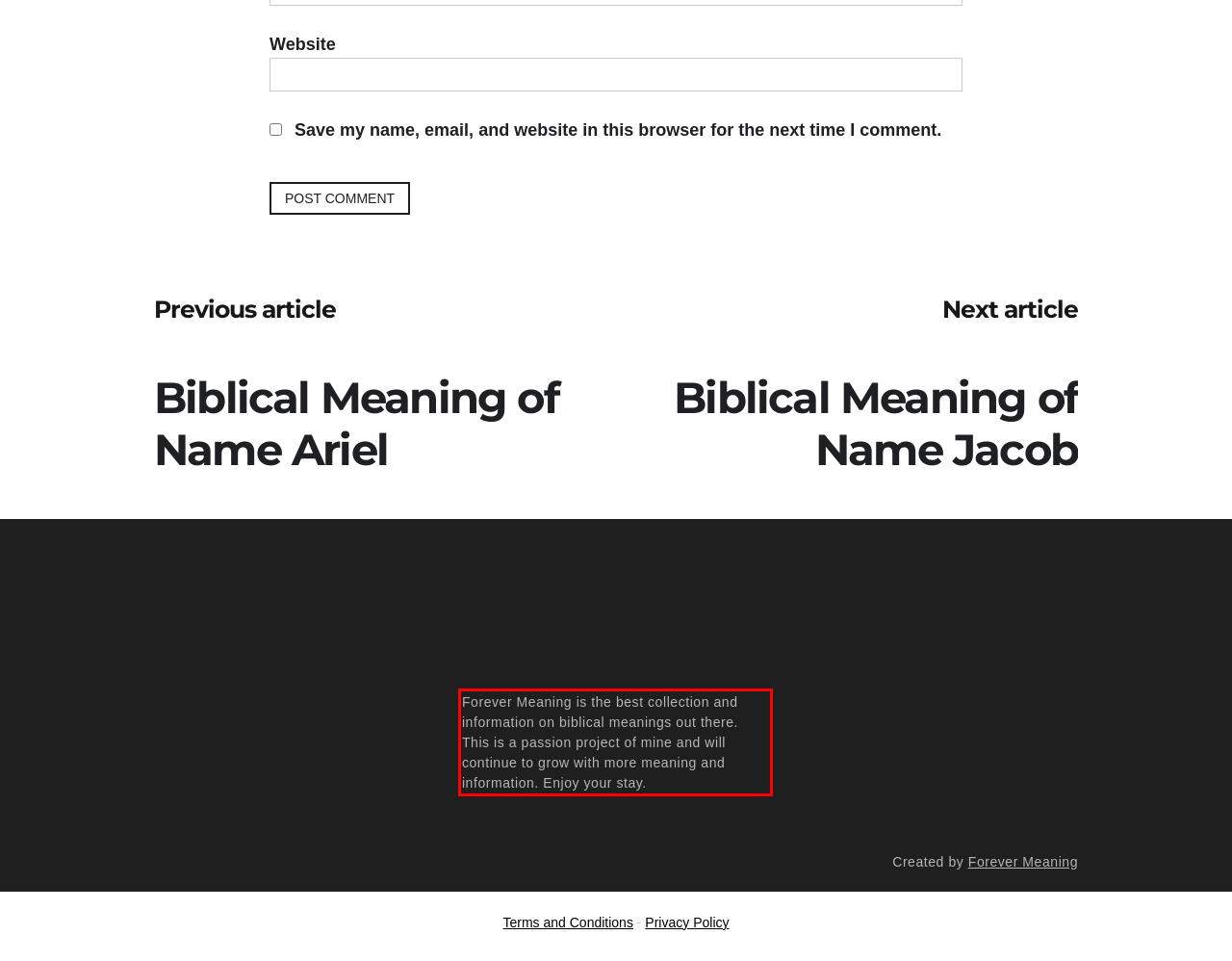In the given screenshot, locate the red bounding box and extract the text content from within it.

Forever Meaning is the best collection and information on biblical meanings out there. This is a passion project of mine and will continue to grow with more meaning and information. Enjoy your stay.